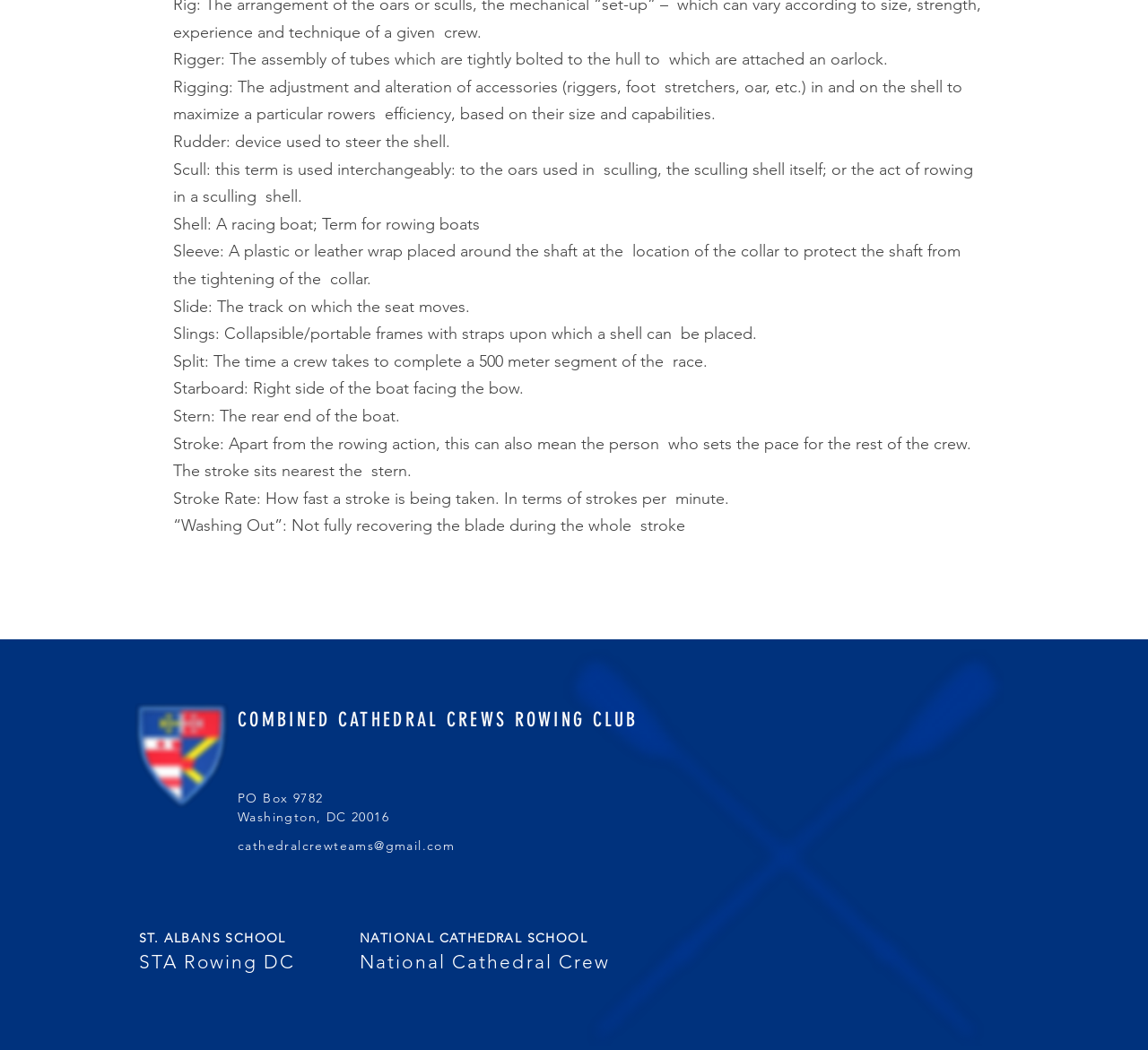Identify the coordinates of the bounding box for the element described below: "COMBINED CATHEDRAL CREWS ROWING CLUB". Return the coordinates as four float numbers between 0 and 1: [left, top, right, bottom].

[0.207, 0.674, 0.556, 0.697]